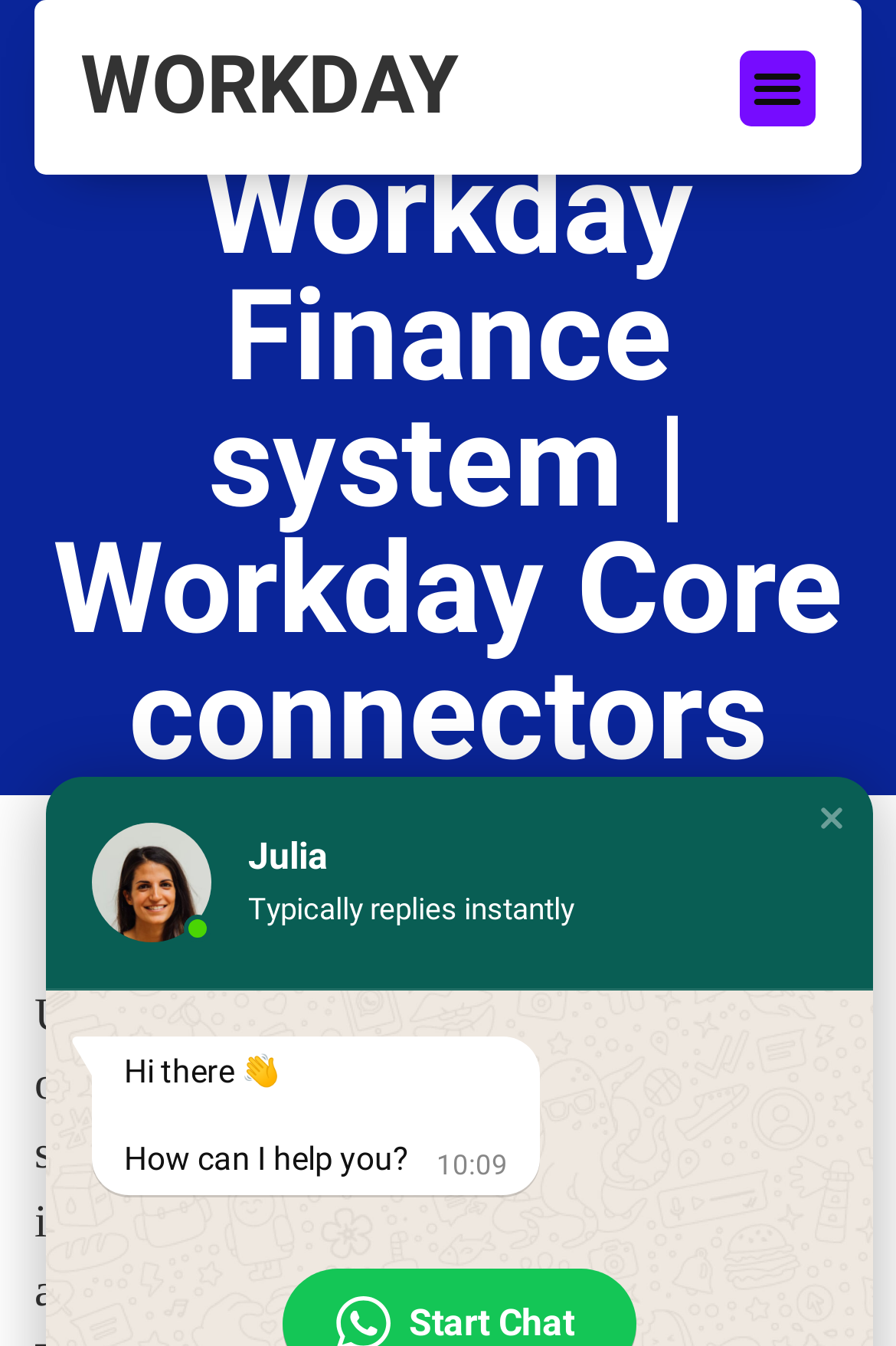Answer the question below using just one word or a short phrase: 
How many images are on the webpage?

3